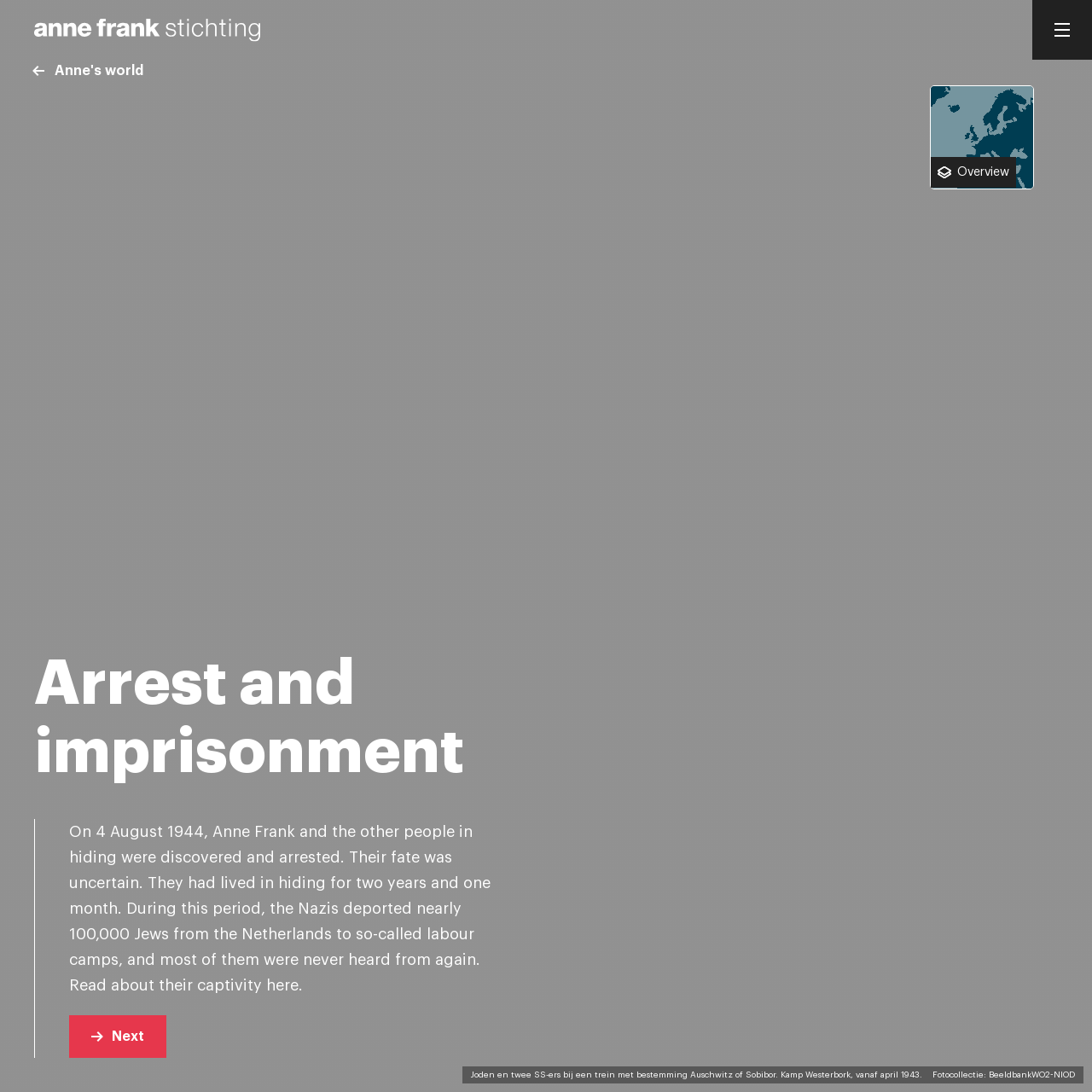Using the elements shown in the image, answer the question comprehensively: What is the source of the photo?

The source of the photo is mentioned in the Figcaption element with the text 'Fotocollectie: BeeldbankWO2-NIOD', which indicates that the photo is from the BeeldbankWO2-NIOD collection.